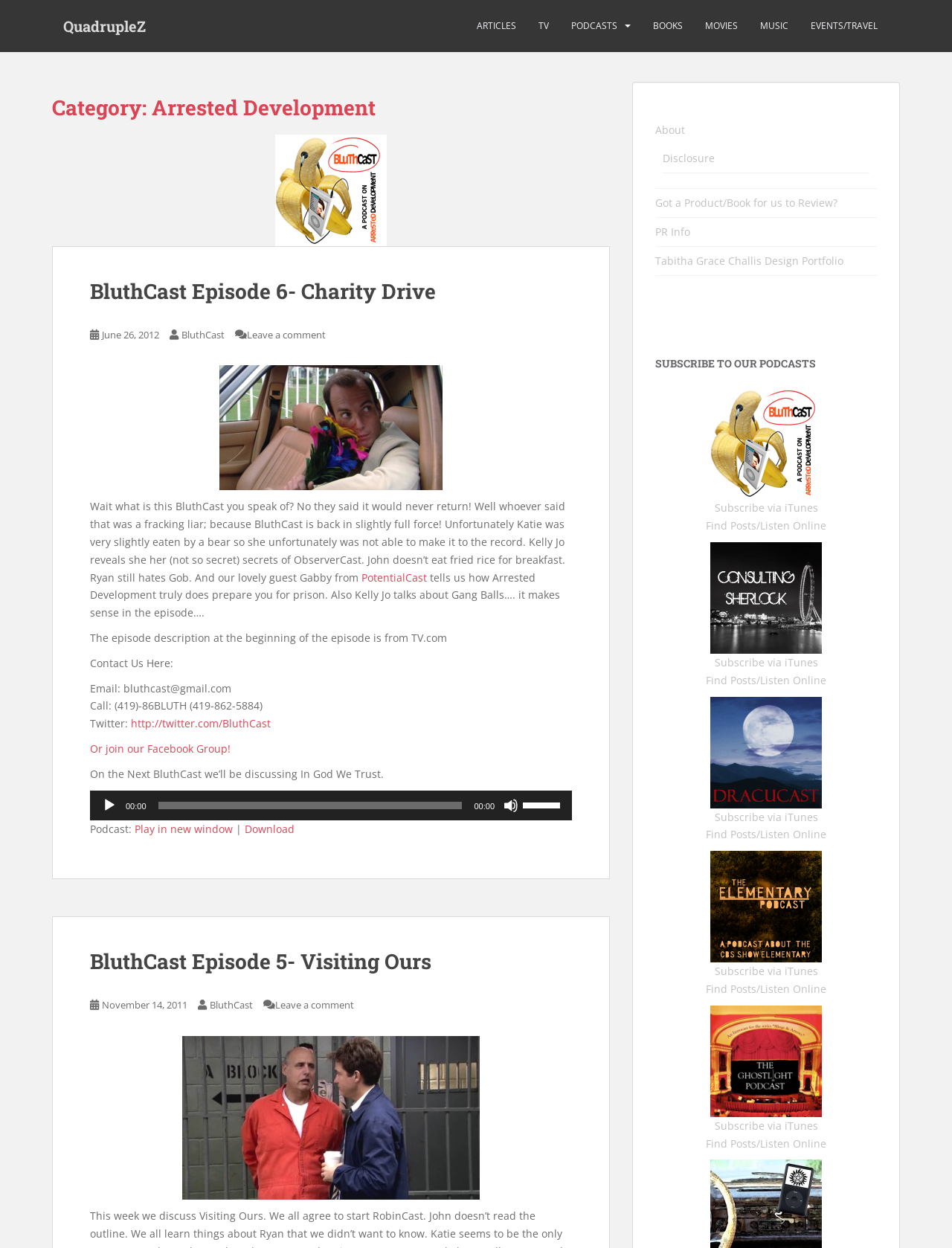Elaborate on the different components and information displayed on the webpage.

The webpage is about Arrested Development, a TV show, and its related podcasts. At the top, there are several links to different categories, including Articles, TV, Podcasts, Books, Movies, Music, and Events/Travel. Below these links, there is a header that reads "Category: Arrested Development".

The main content of the page is divided into two sections. The left section contains a series of podcast episodes, each with a heading, a link to the episode, and a brief description. The episodes are listed in a vertical column, with the most recent episode at the top. Each episode has a play button, a timer, and a volume slider, allowing users to listen to the podcast directly on the page.

The right section of the page contains various links and information about the podcast, including a link to subscribe to the podcast via iTunes, a link to find posts and listen online, and a series of images with links to subscribe to the podcast via different platforms.

There are also several links at the bottom of the page, including links to About, Disclosure, and PR Info, as well as a link to a design portfolio.